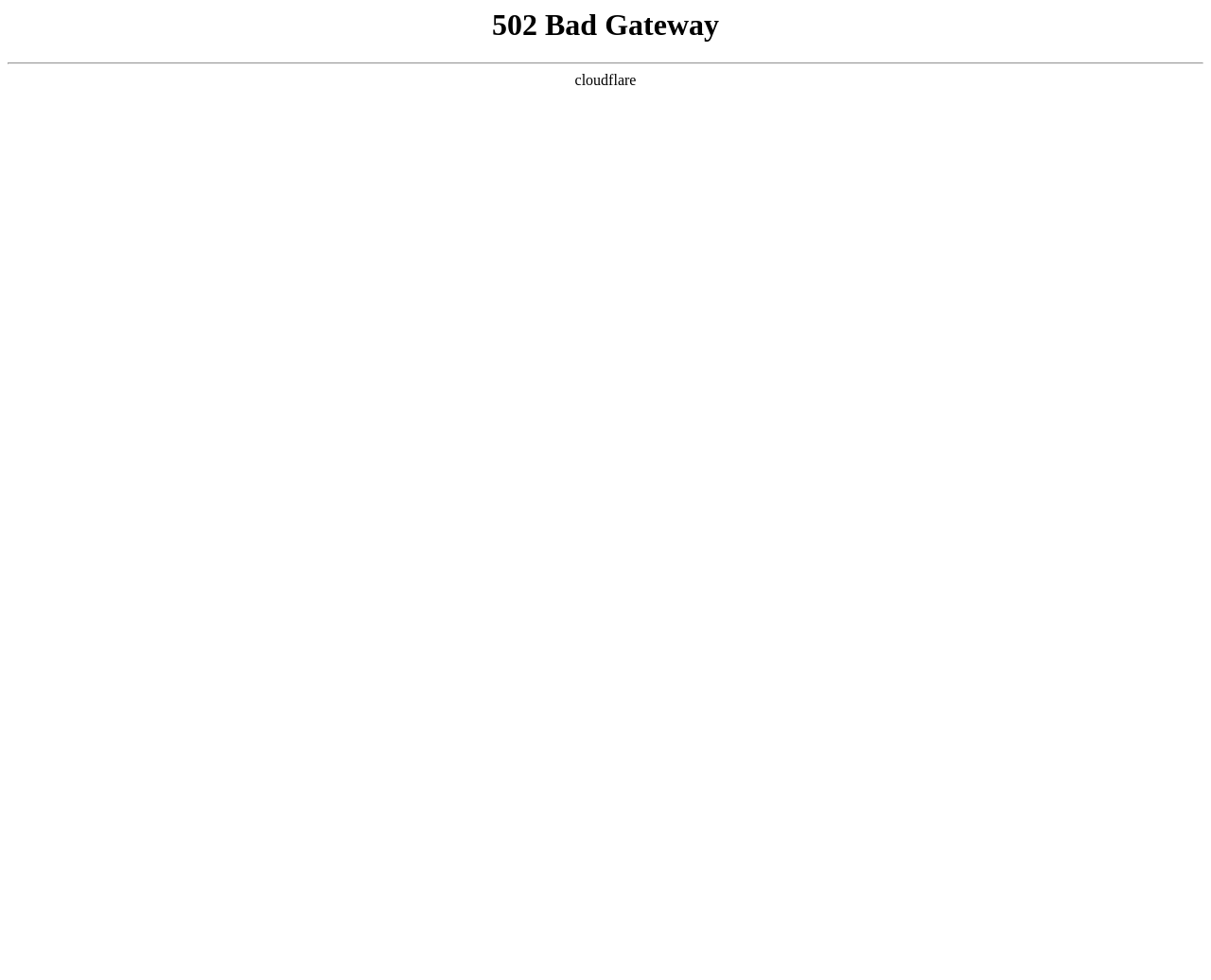Find the main header of the webpage and produce its text content.

502 Bad Gateway